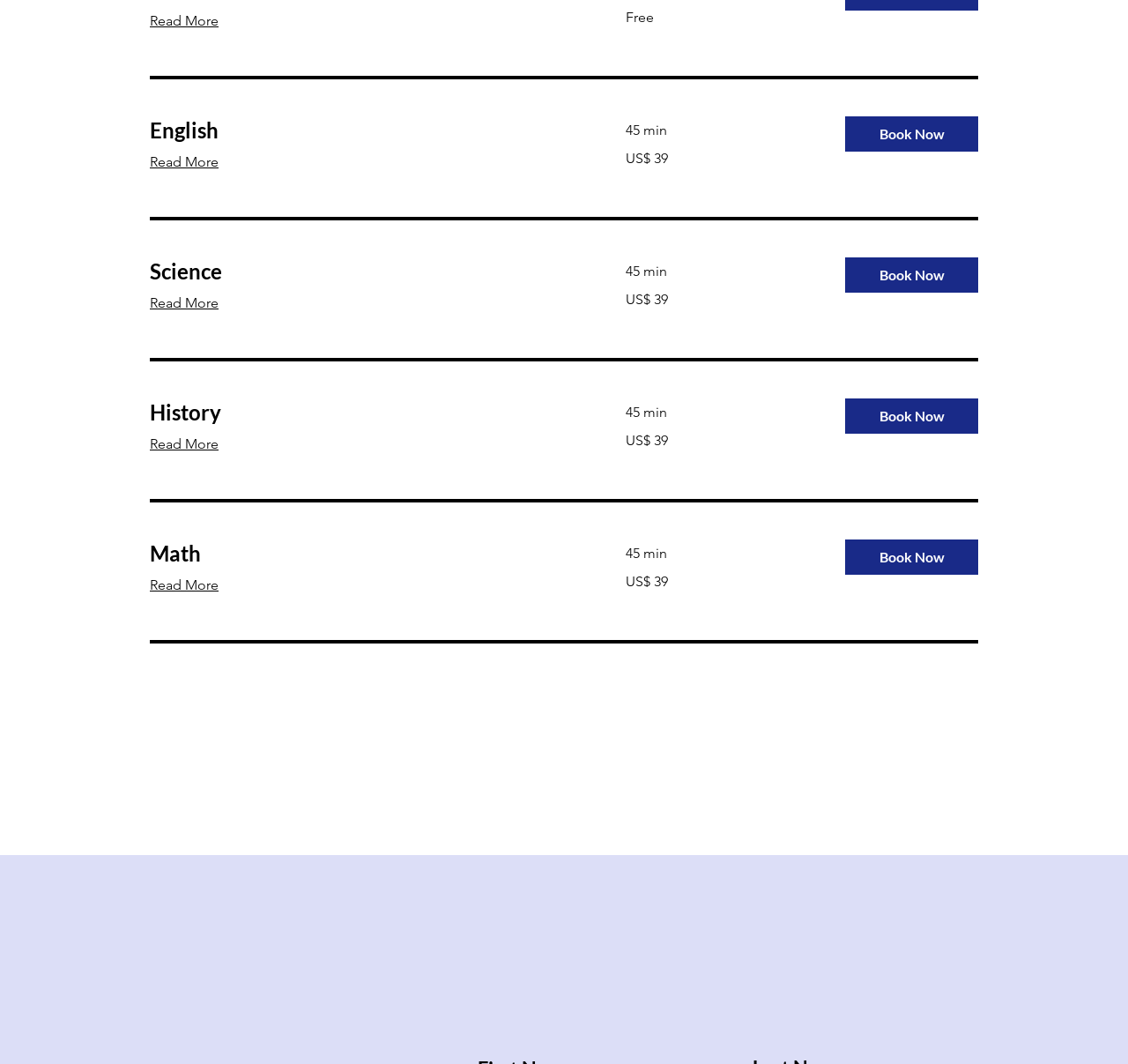Using the element description Read More, predict the bounding box coordinates for the UI element. Provide the coordinates in (top-left x, top-left y, bottom-right x, bottom-right y) format with values ranging from 0 to 1.

[0.133, 0.539, 0.517, 0.559]